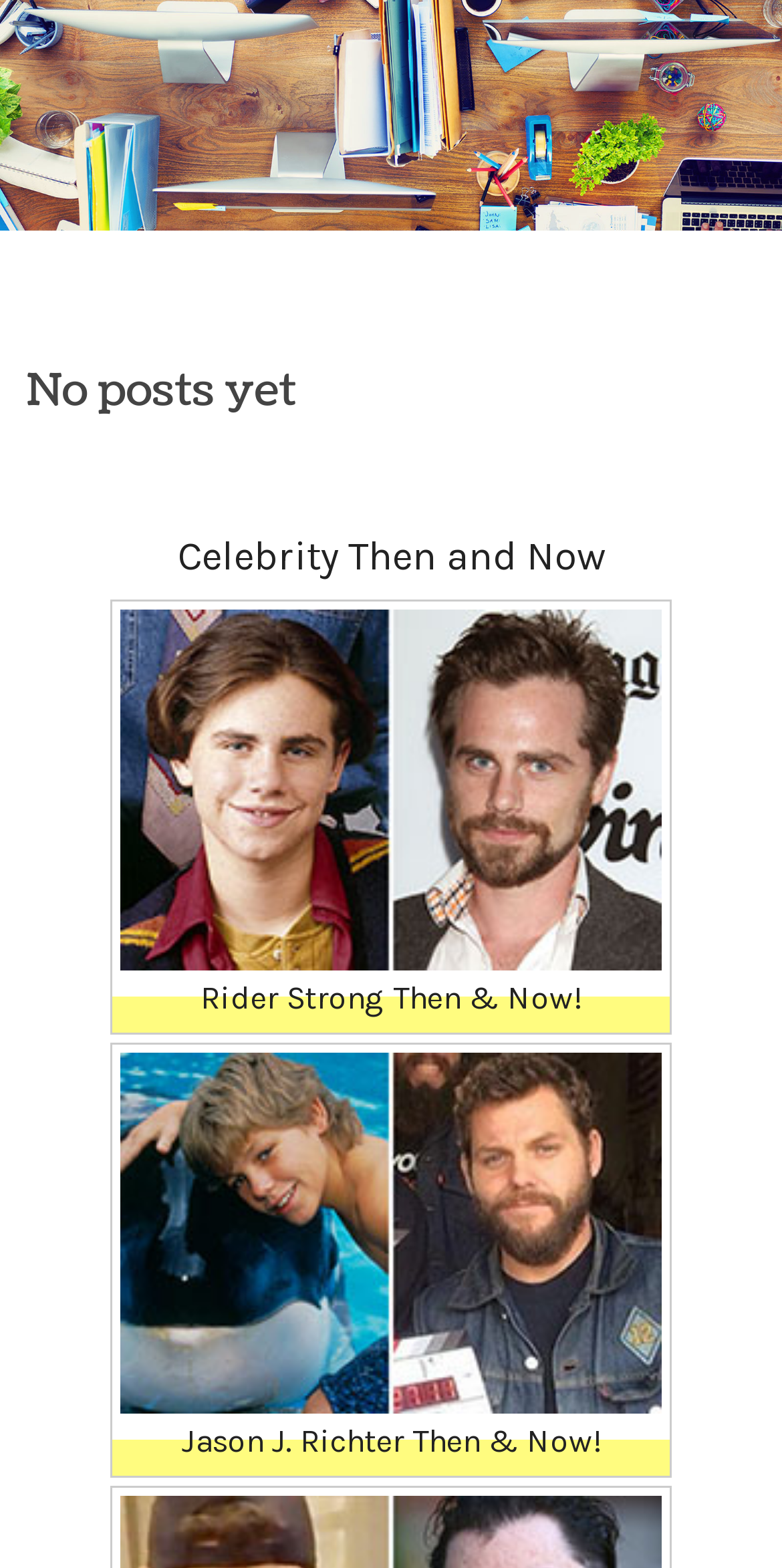Look at the image and answer the question in detail:
What type of content is featured on this blog?

Based on the text 'Celebrity Then and Now' and the images of celebrities with captions 'Then & Now!', it appears that this blog features content comparing the past and present appearances of celebrities.